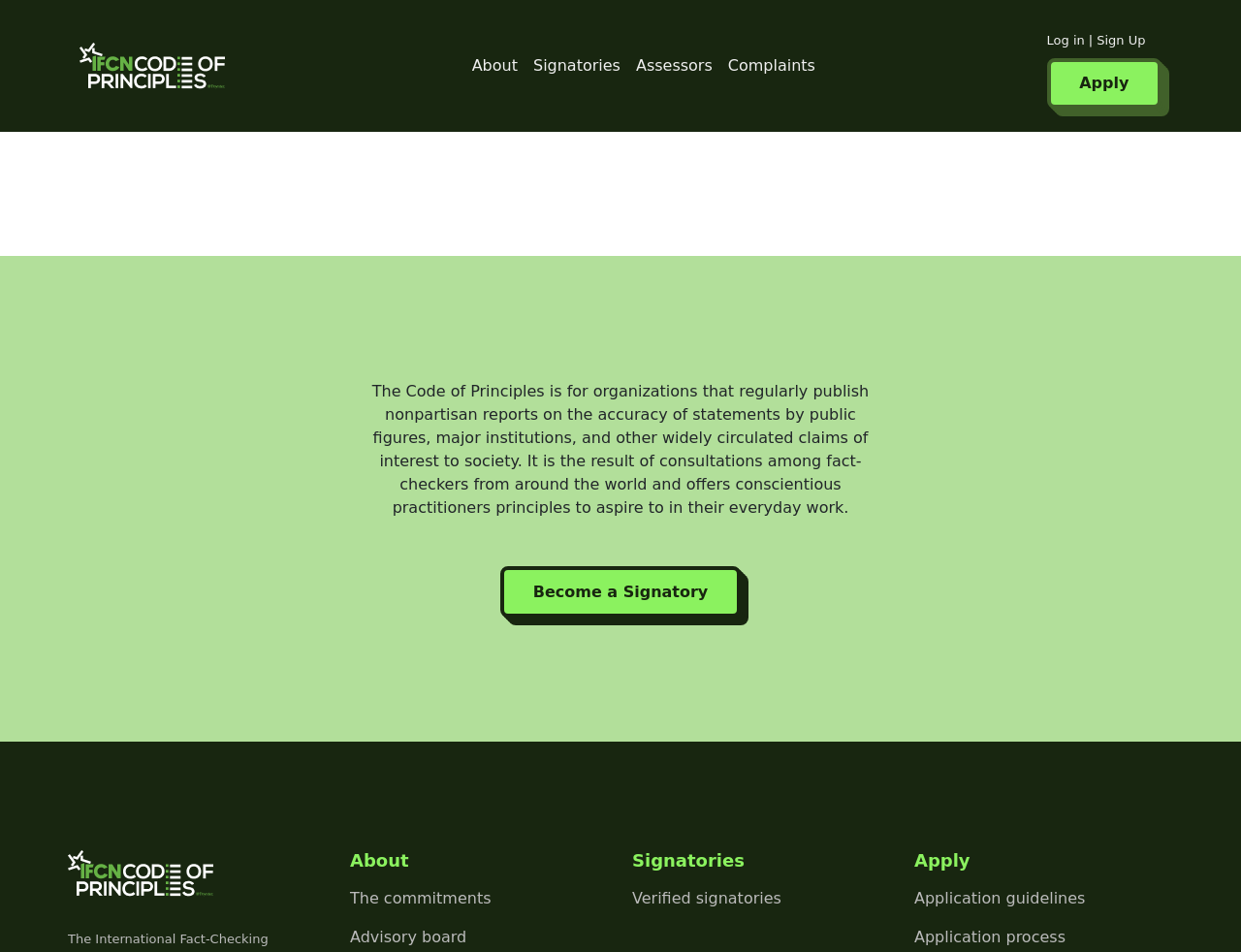Determine the bounding box for the described UI element: "Become a Signatory".

[0.403, 0.595, 0.597, 0.649]